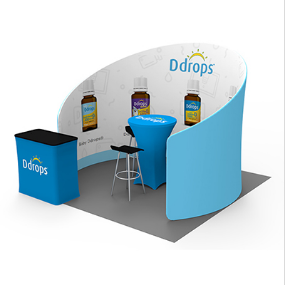Respond with a single word or phrase to the following question:
What is the primary color scheme of the booth?

Various shades of blue